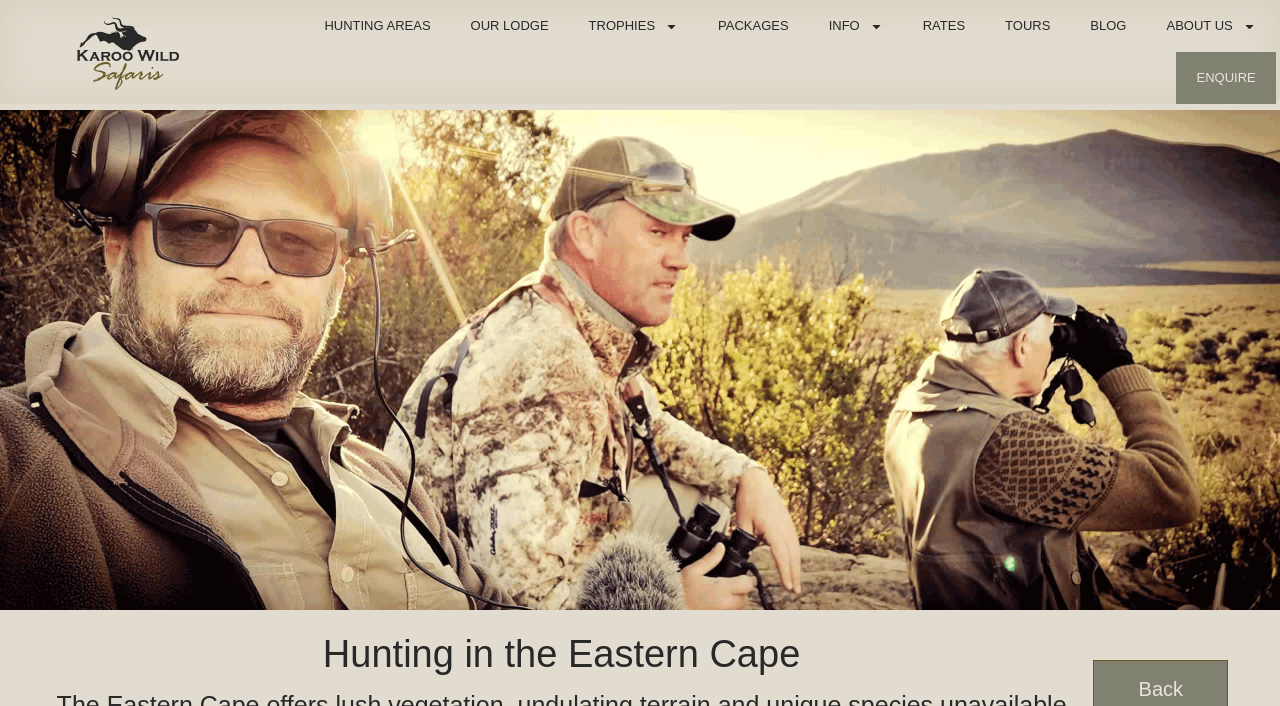Identify the bounding box coordinates of the section to be clicked to complete the task described by the following instruction: "Click on Karoo Wild Safaris link". The coordinates should be four float numbers between 0 and 1, formatted as [left, top, right, bottom].

[0.0, 0.02, 0.2, 0.127]